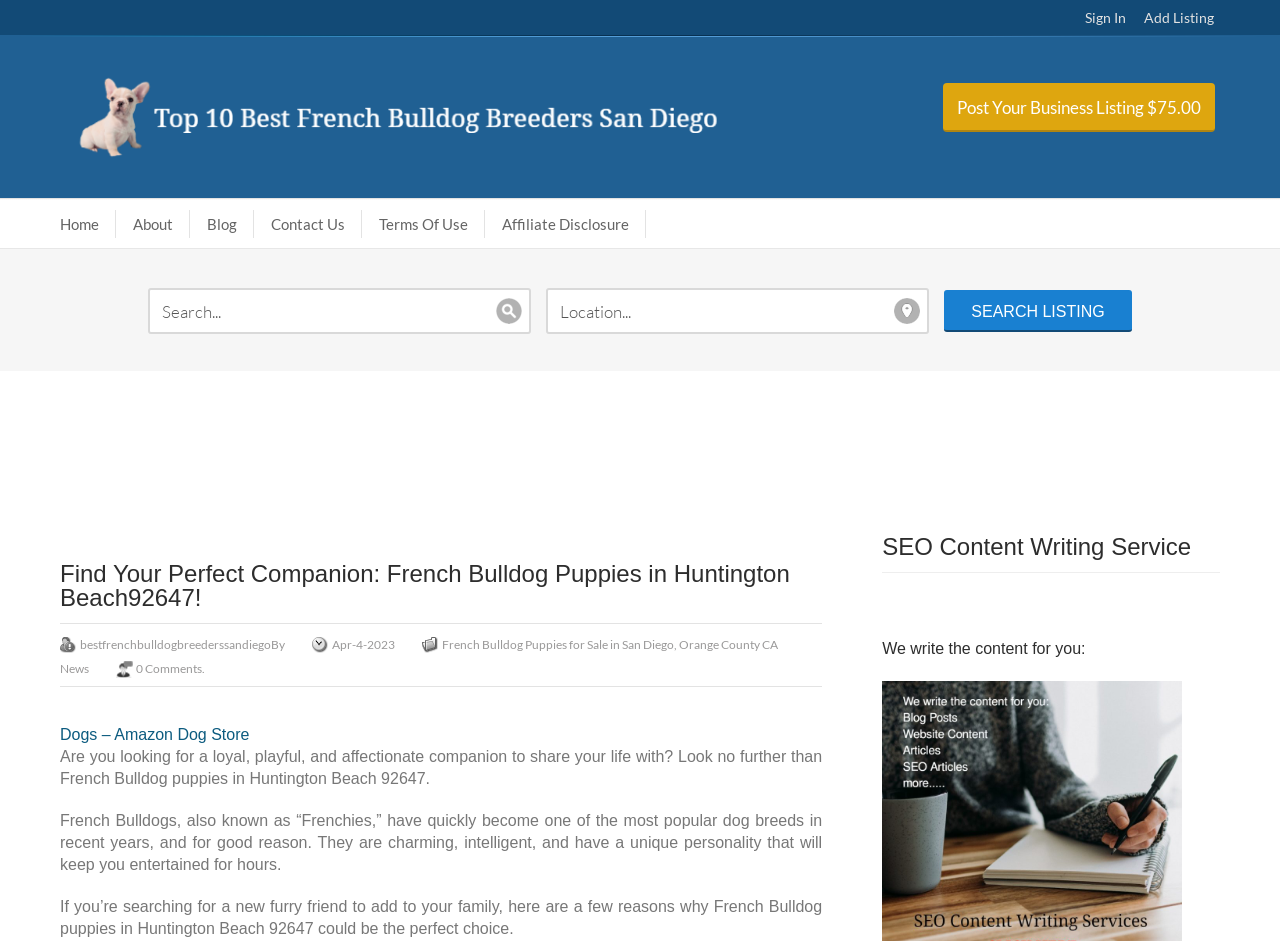Locate the bounding box coordinates of the clickable part needed for the task: "Visit the home page".

[0.047, 0.224, 0.091, 0.253]